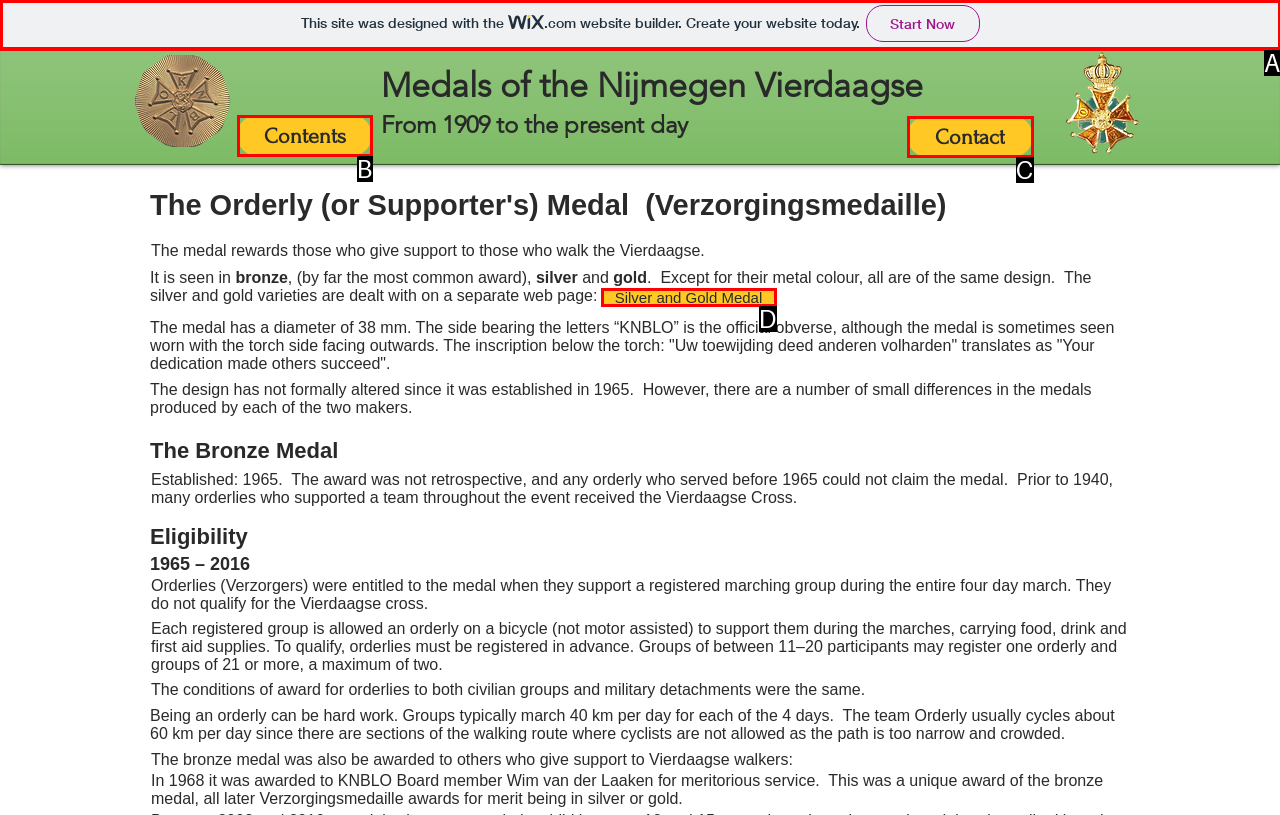Identify the letter of the UI element that fits the description: Silver and Gold Medal
Respond with the letter of the option directly.

D